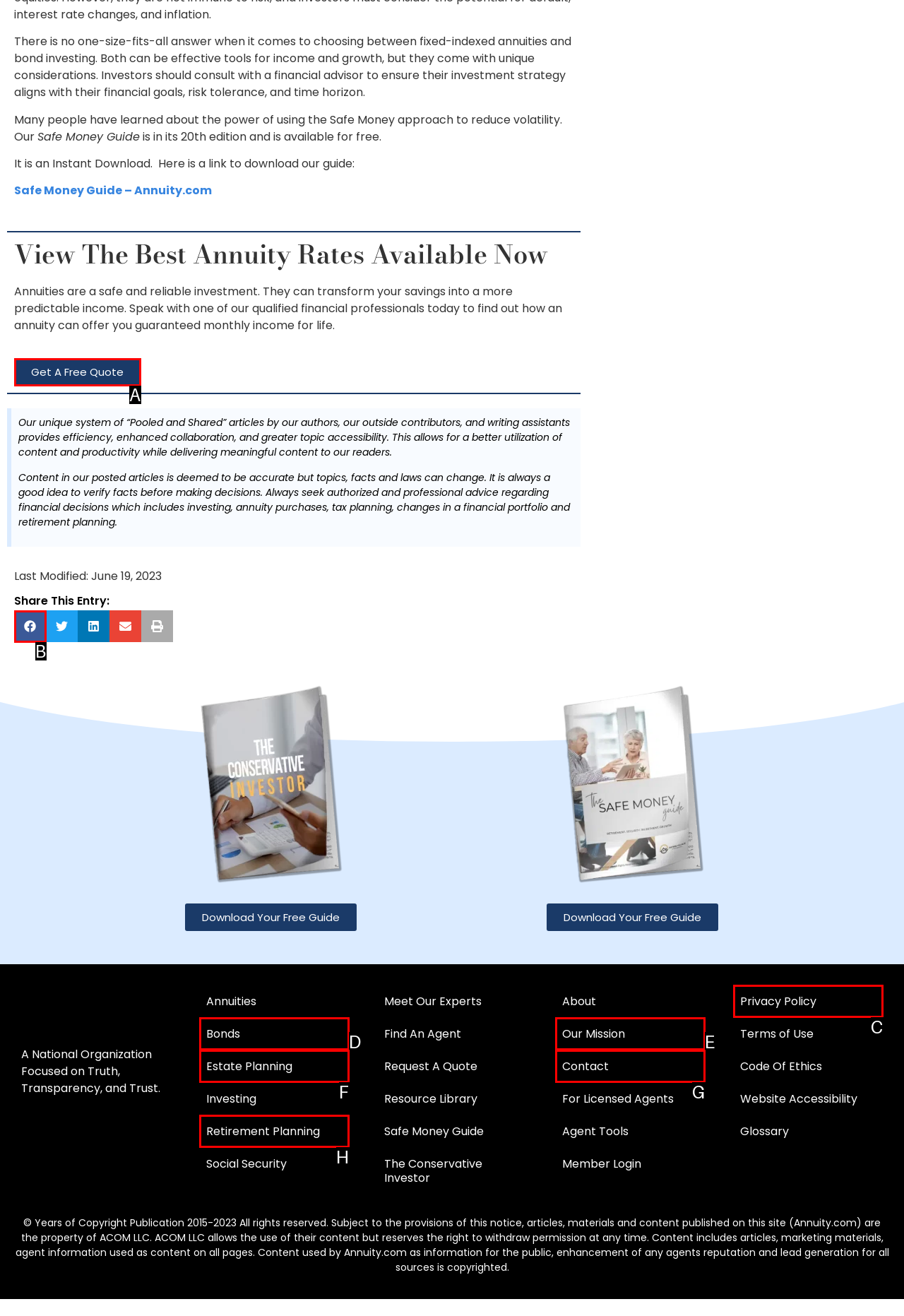Tell me the letter of the UI element to click in order to accomplish the following task: Click 'Submityourassignments'
Answer with the letter of the chosen option from the given choices directly.

None